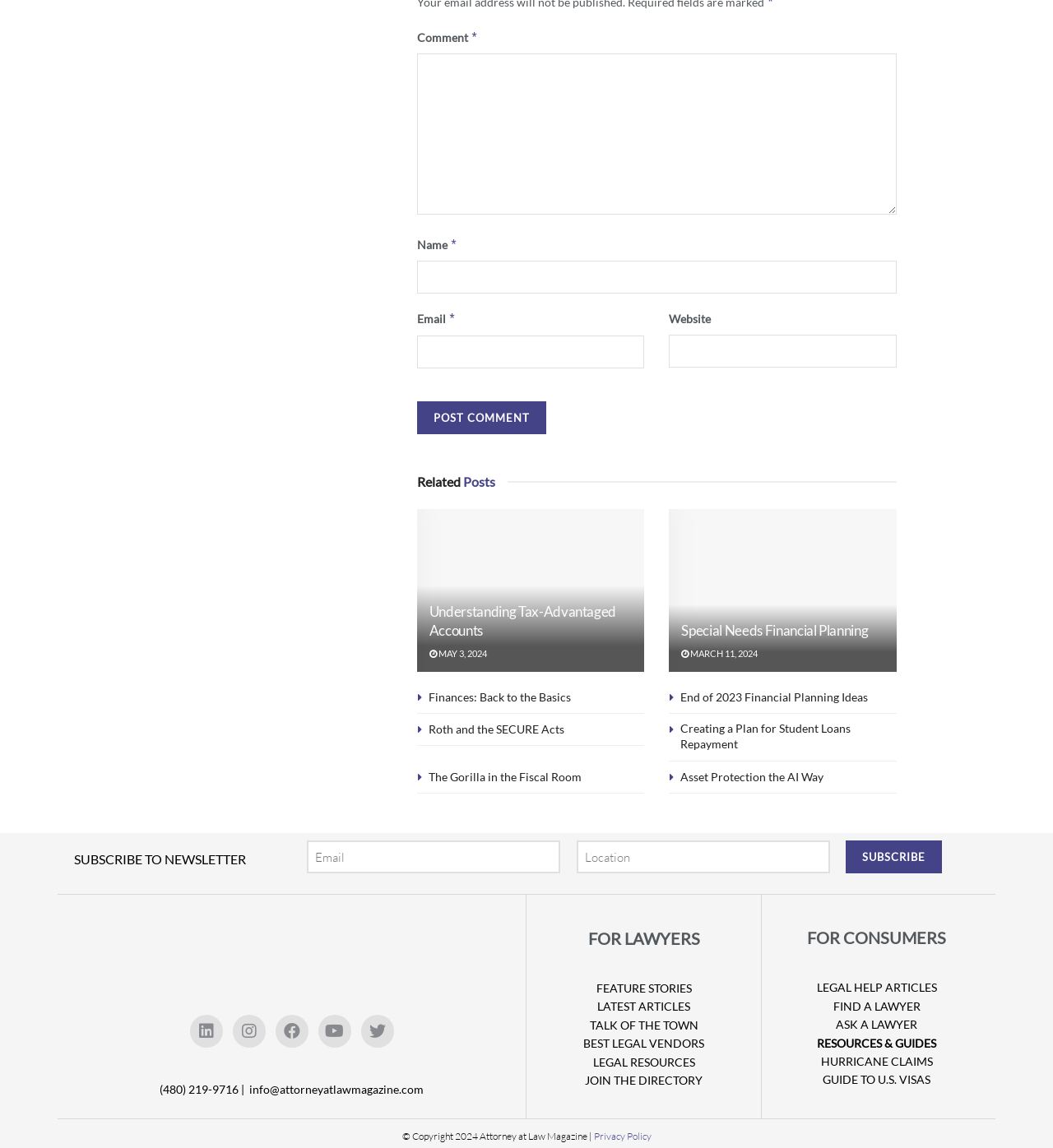Provide the bounding box coordinates of the section that needs to be clicked to accomplish the following instruction: "Follow the Attorney at Law Magazine on Linkedin."

[0.18, 0.884, 0.211, 0.912]